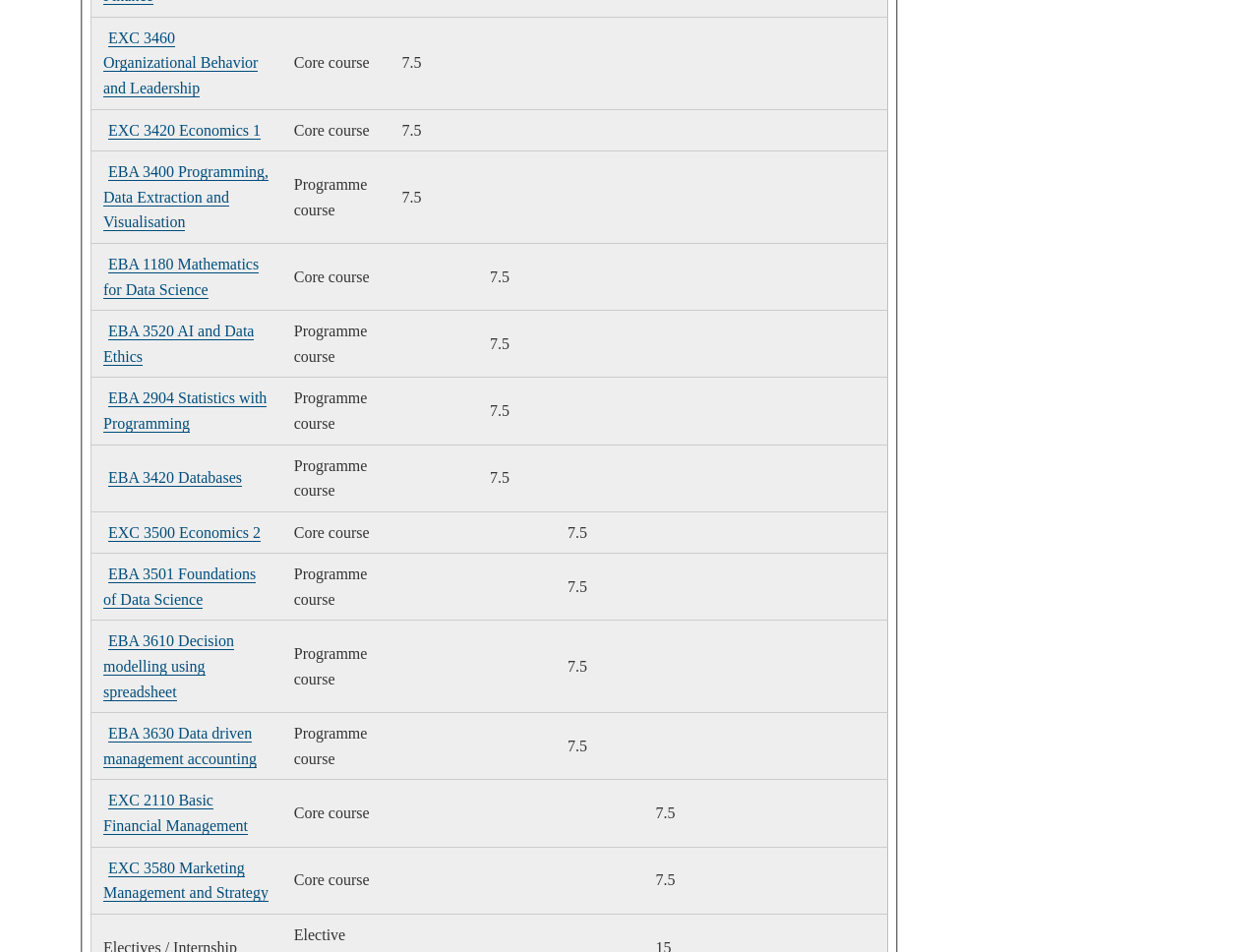Using the provided description: "EBA 3420 Databases", find the bounding box coordinates of the corresponding UI element. The output should be four float numbers between 0 and 1, in the format [left, top, right, bottom].

[0.086, 0.493, 0.192, 0.512]